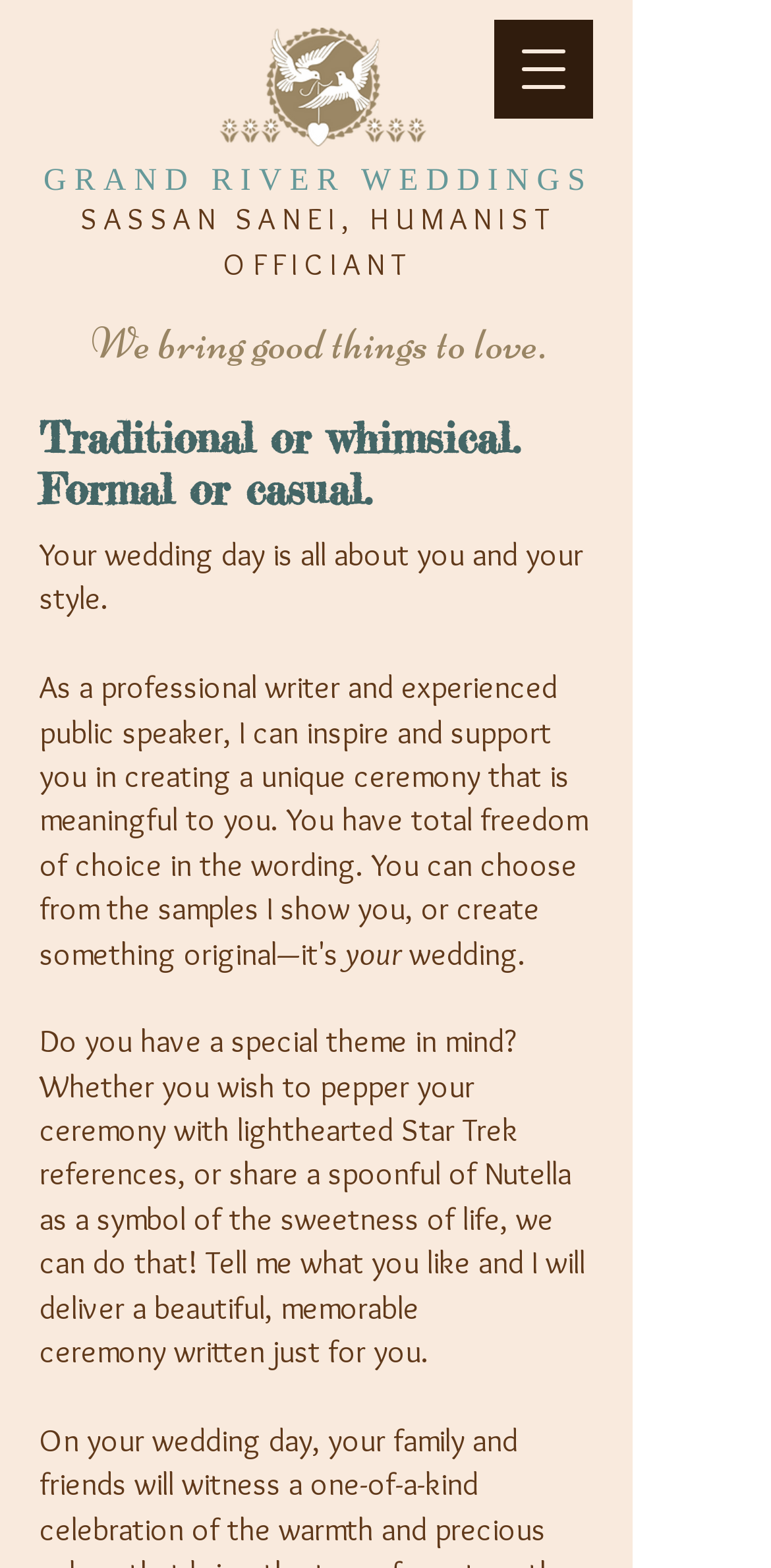Provide a one-word or brief phrase answer to the question:
What is the theme of the wedding ceremony mentioned in the text?

Star Trek